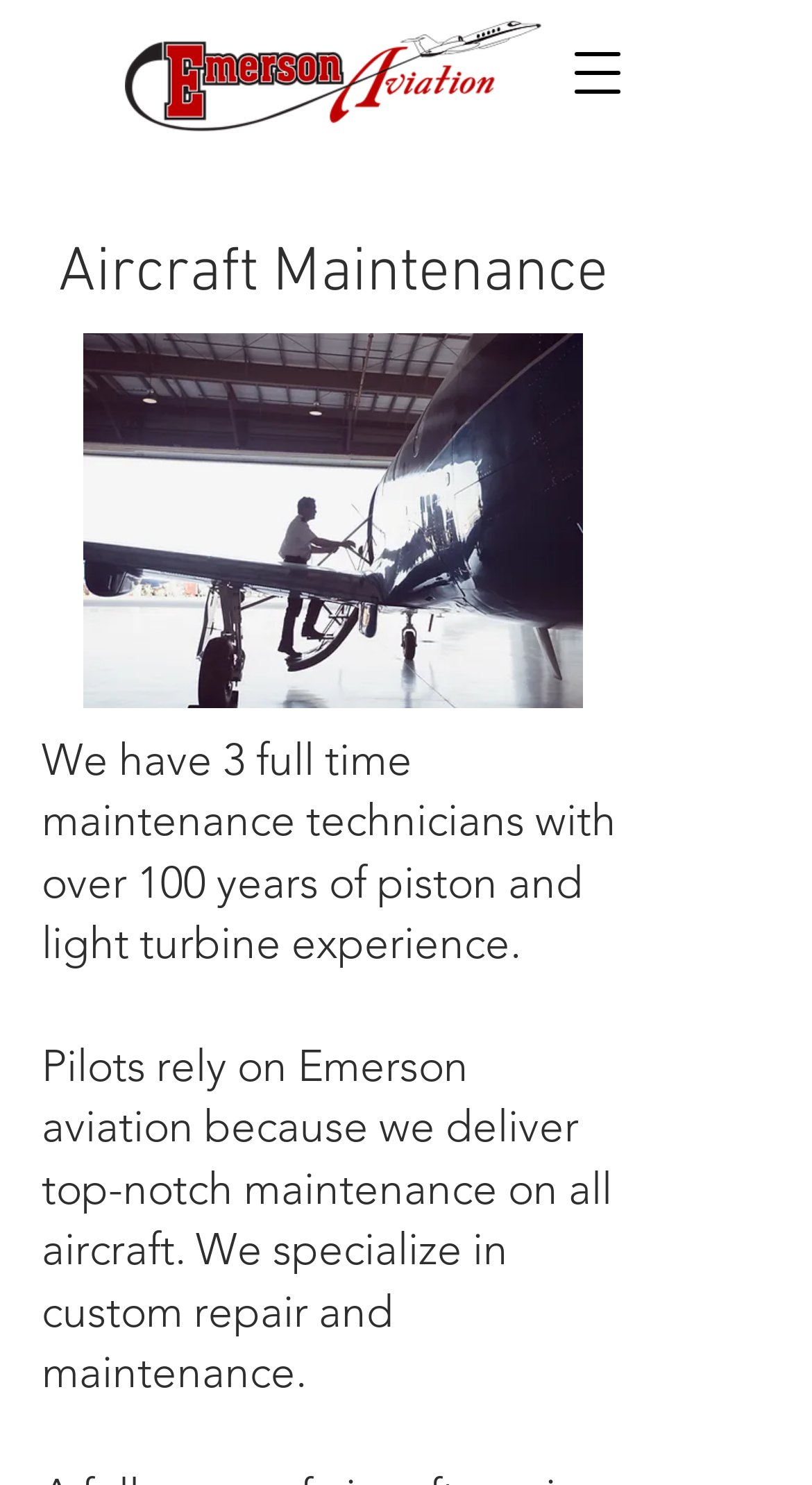Give a one-word or one-phrase response to the question: 
How many maintenance technicians are there?

3